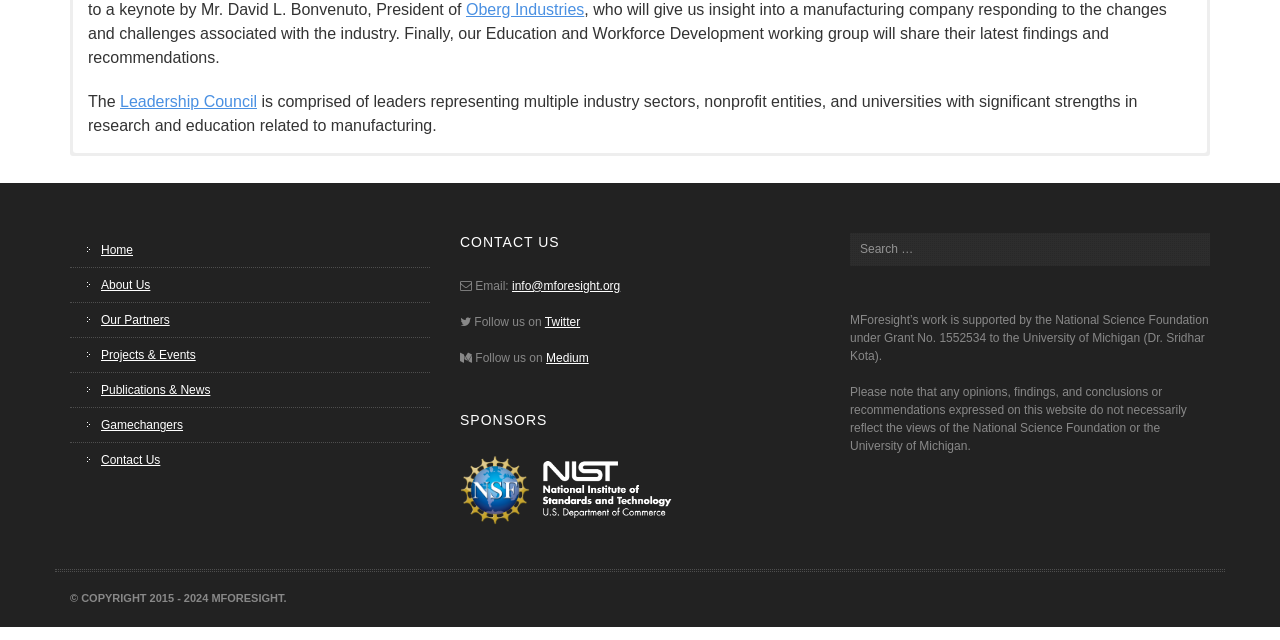Predict the bounding box coordinates for the UI element described as: "About Us". The coordinates should be four float numbers between 0 and 1, presented as [left, top, right, bottom].

[0.055, 0.419, 0.336, 0.472]